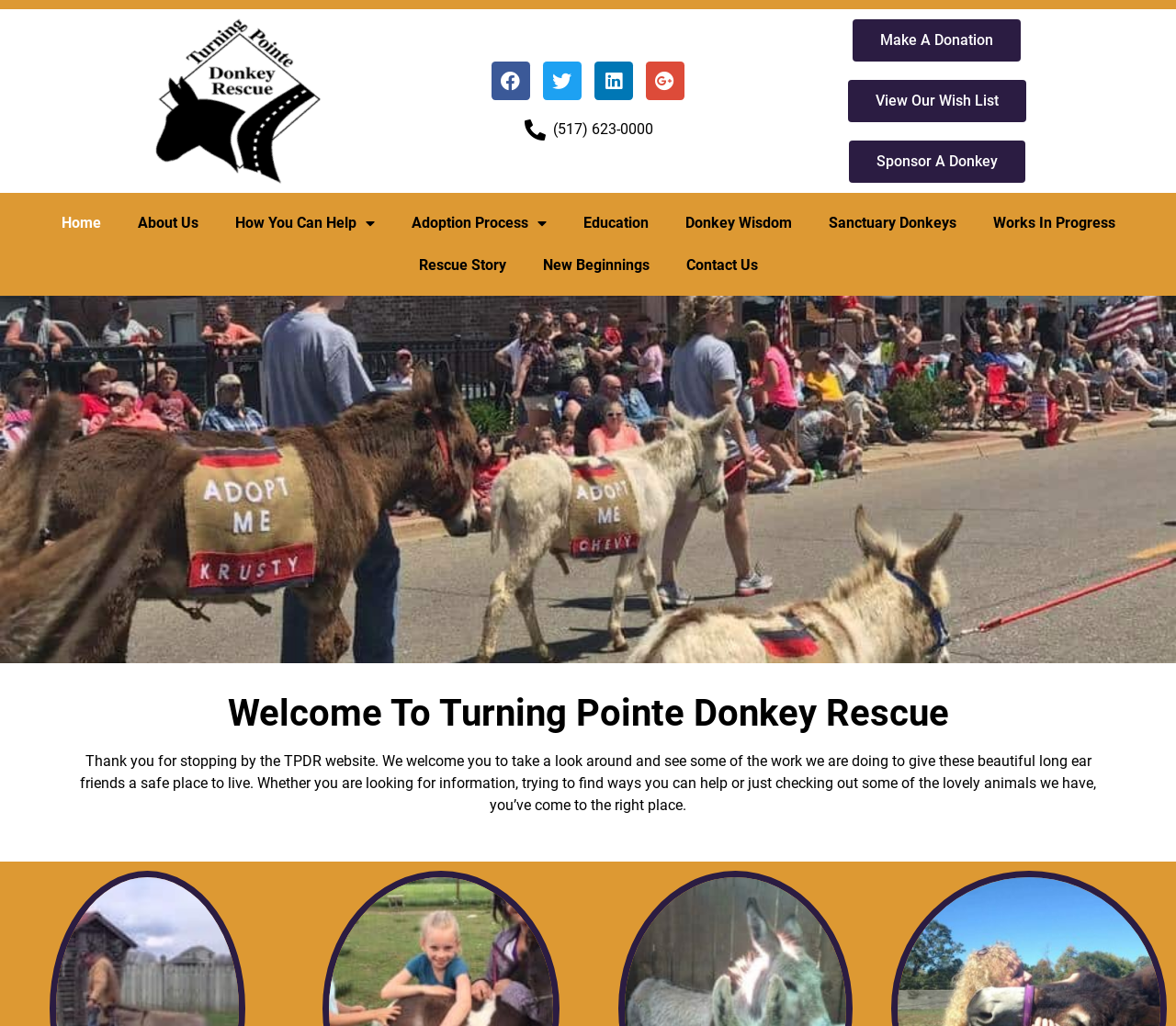Please give a succinct answer using a single word or phrase:
What is the main purpose of Turning Pointe Donkey Rescue?

Donkey Rescue and Adoption